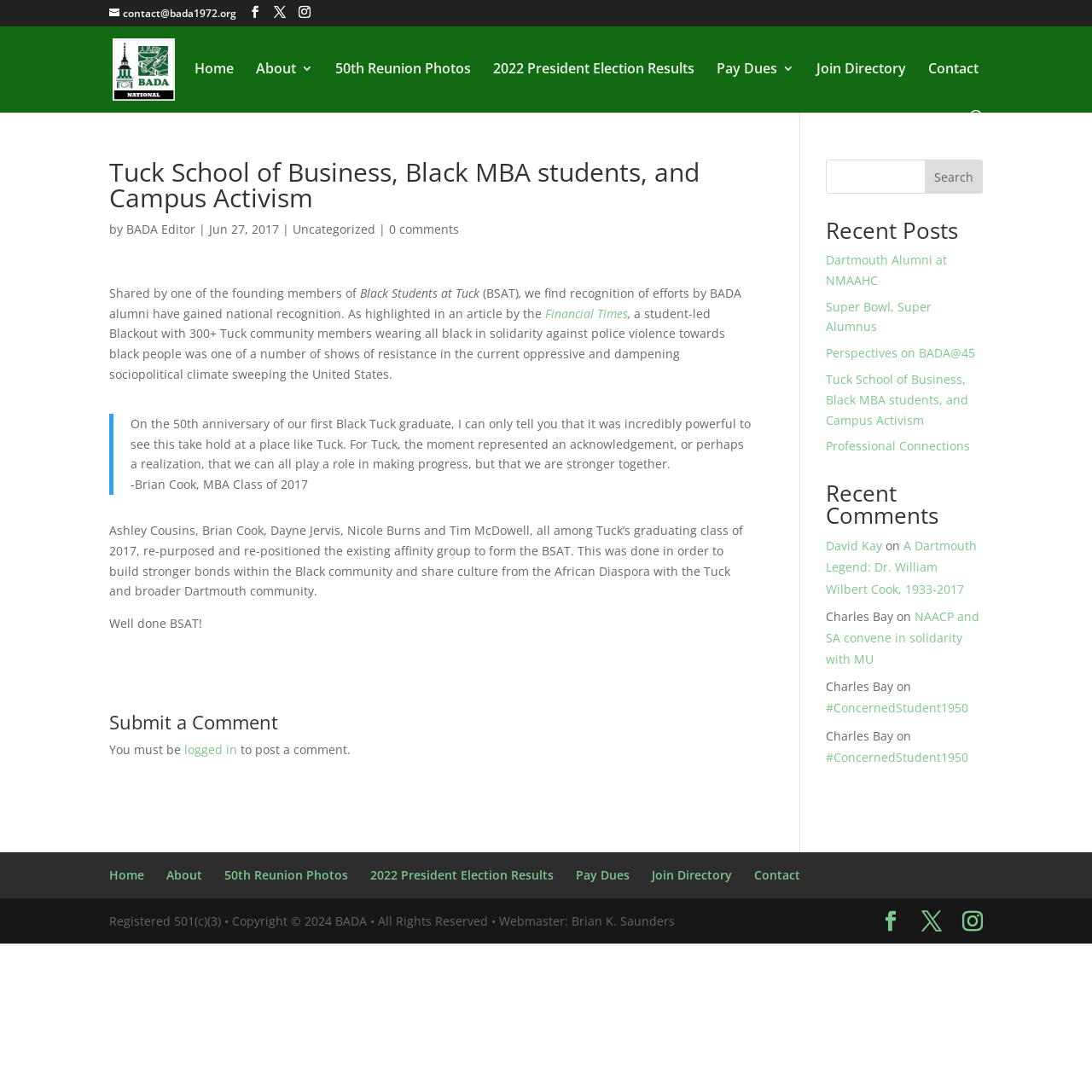How many recent posts are listed?
Based on the image, give a one-word or short phrase answer.

4